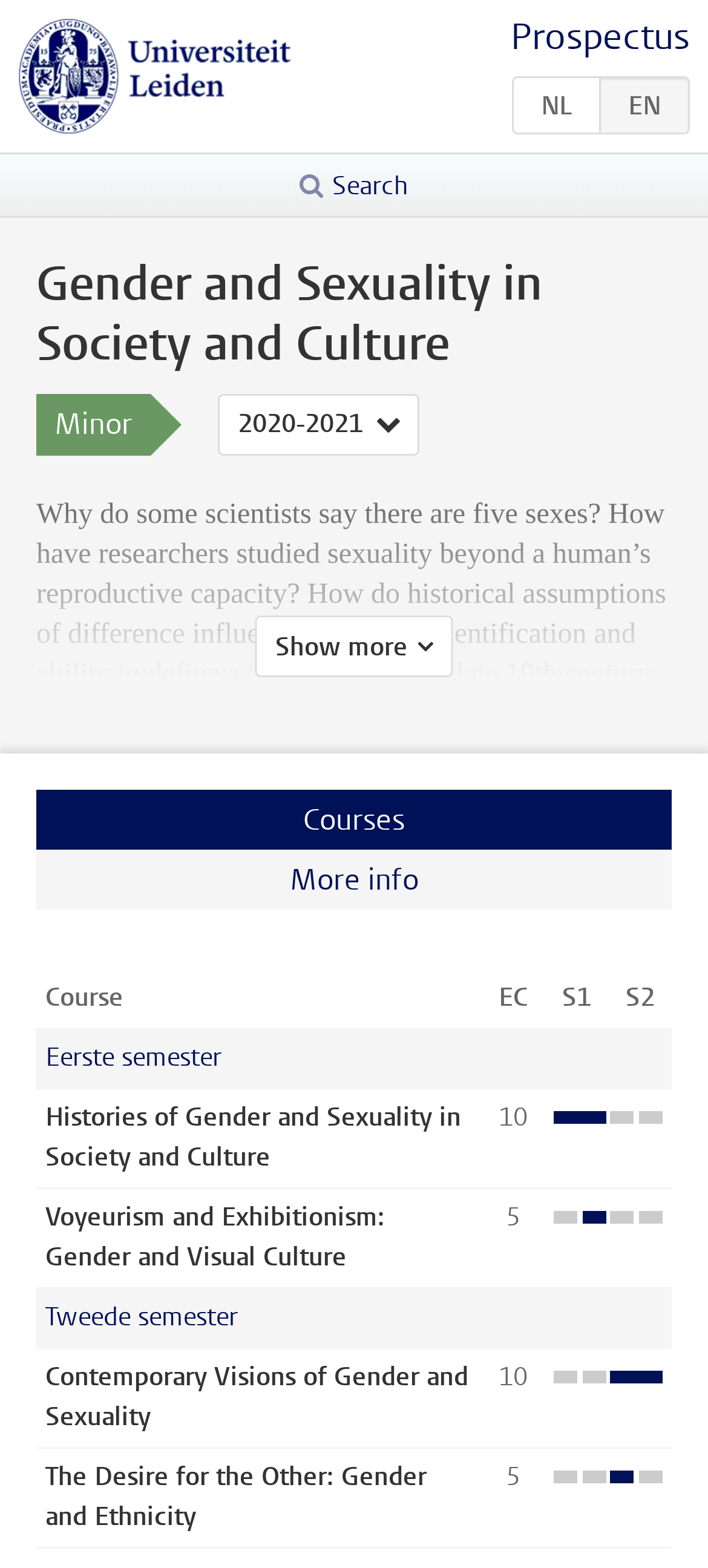Please locate the clickable area by providing the bounding box coordinates to follow this instruction: "View course details".

[0.064, 0.702, 0.651, 0.749]